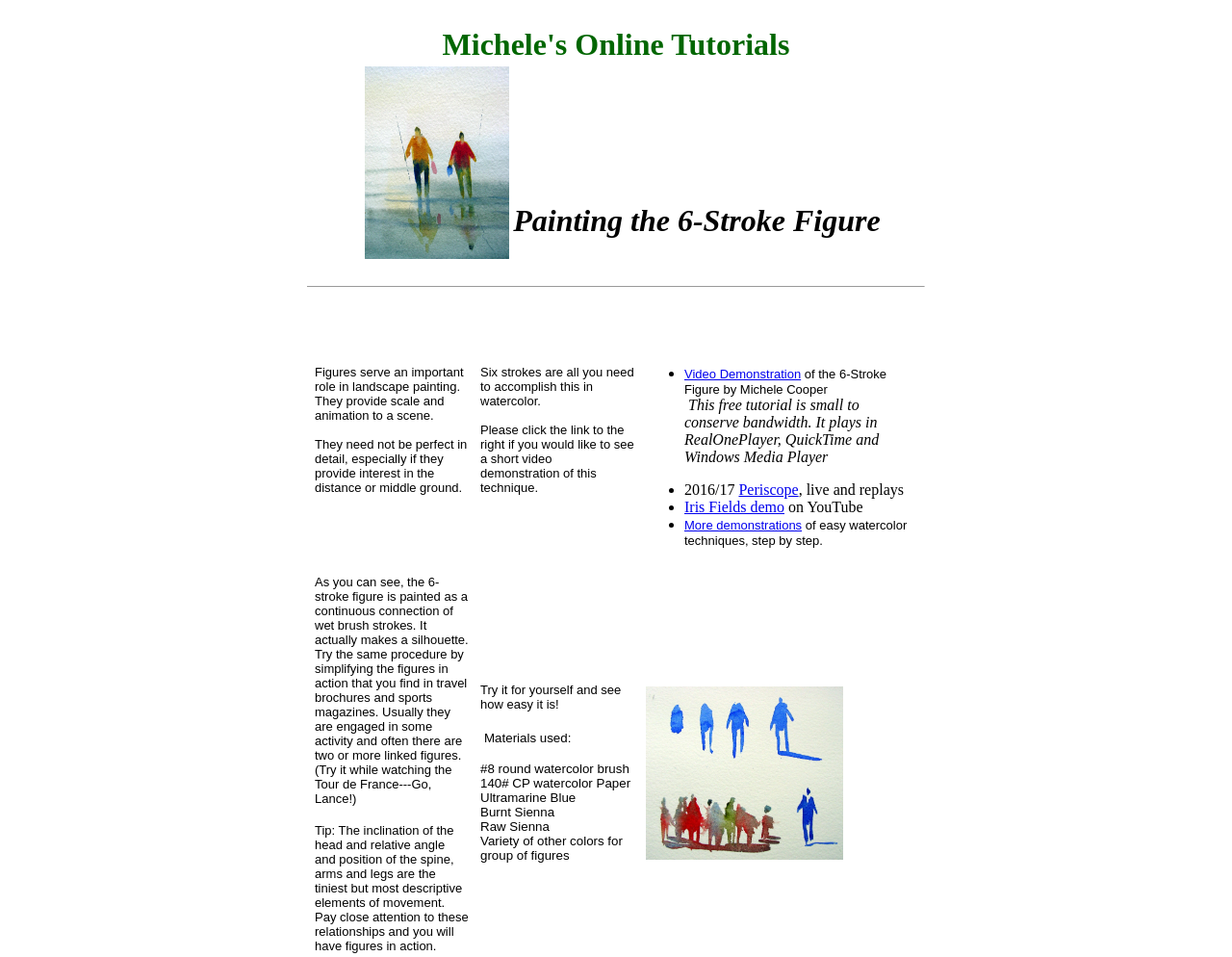Respond to the following query with just one word or a short phrase: 
What is the topic of Michele's online tutorials?

Watercolor painting